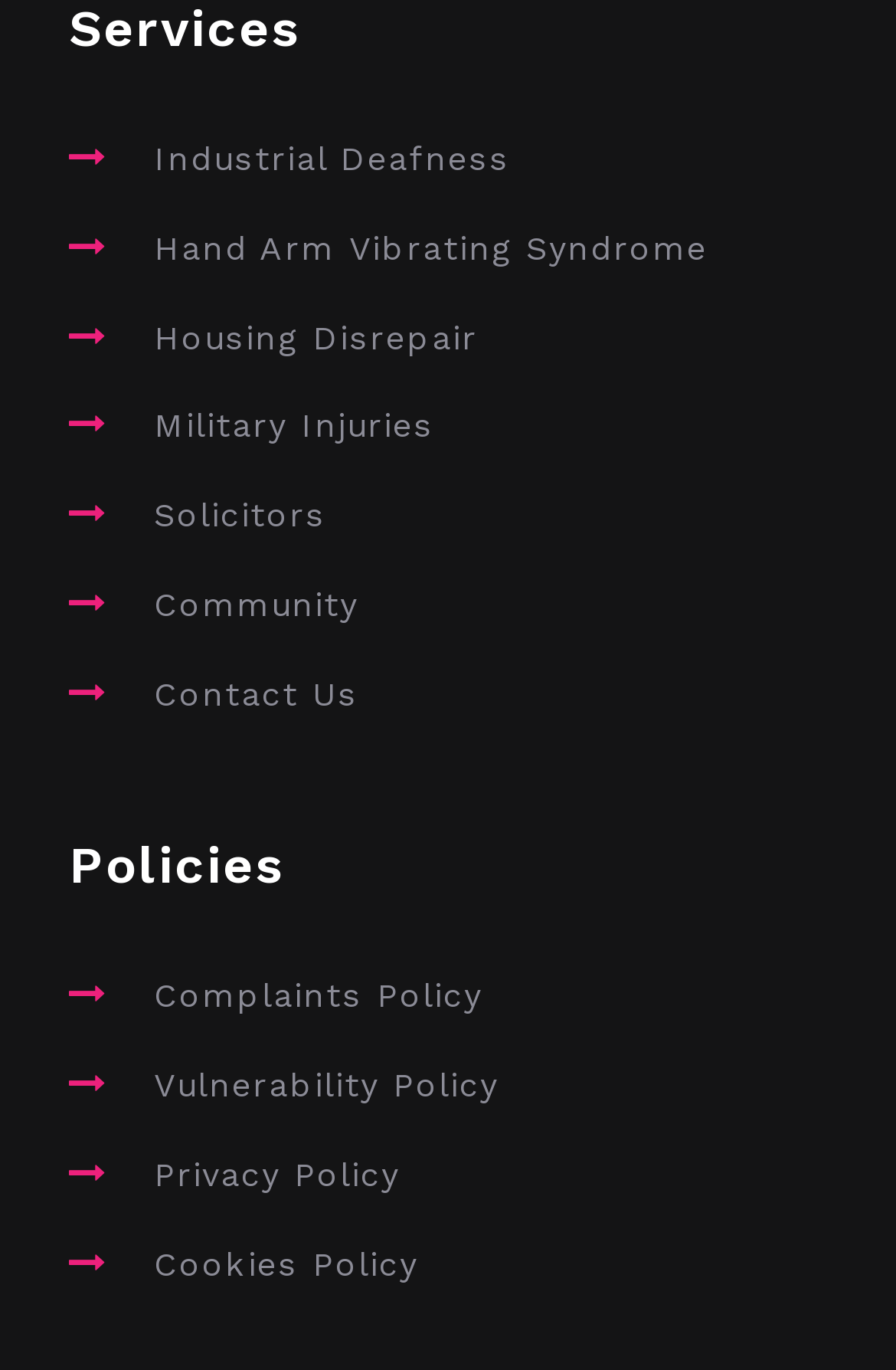How many main sections are there?
Examine the image and give a concise answer in one word or a short phrase.

2